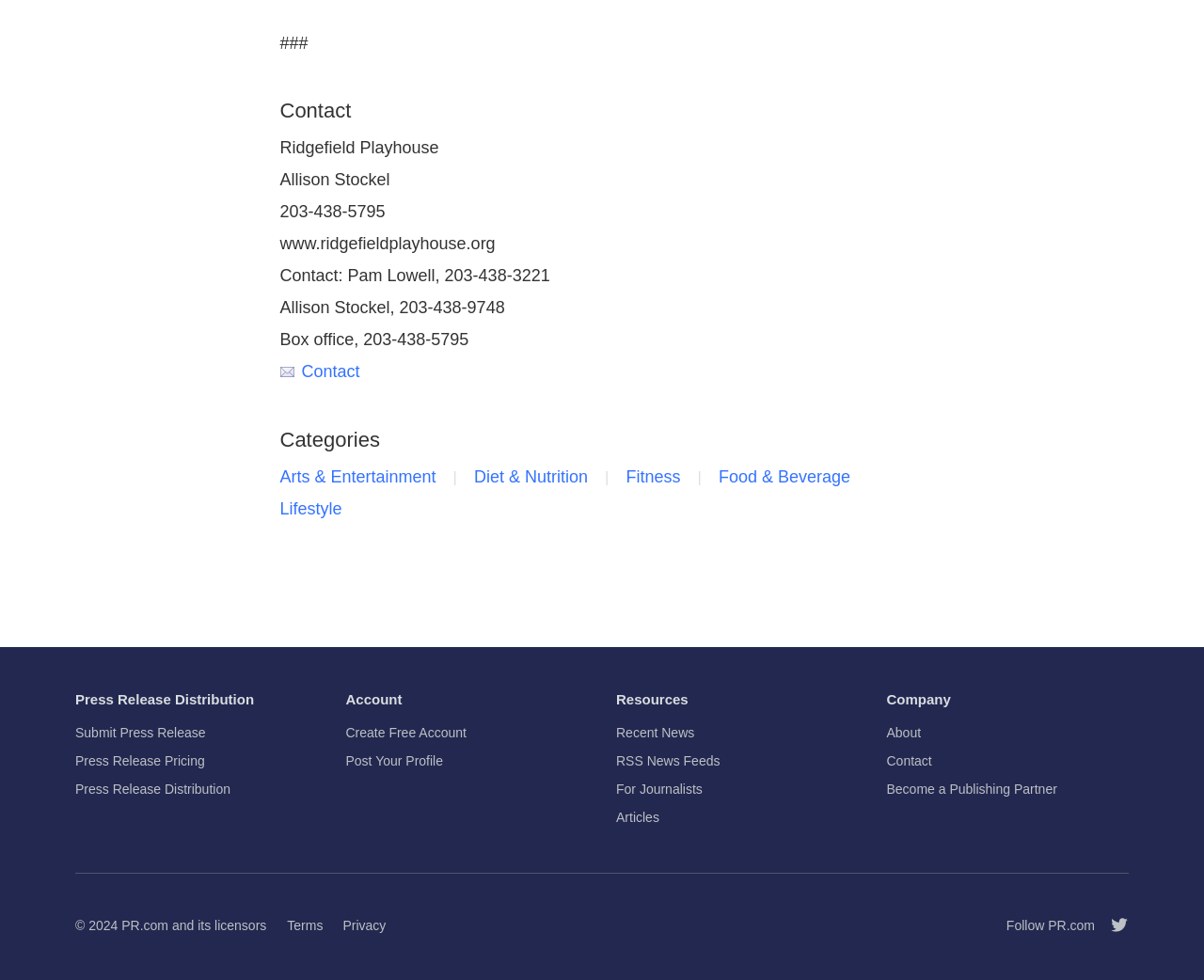Provide the bounding box coordinates, formatted as (top-left x, top-left y, bottom-right x, bottom-right y), with all values being floating point numbers between 0 and 1. Identify the bounding box of the UI element that matches the description: Recent News

[0.512, 0.733, 0.577, 0.762]